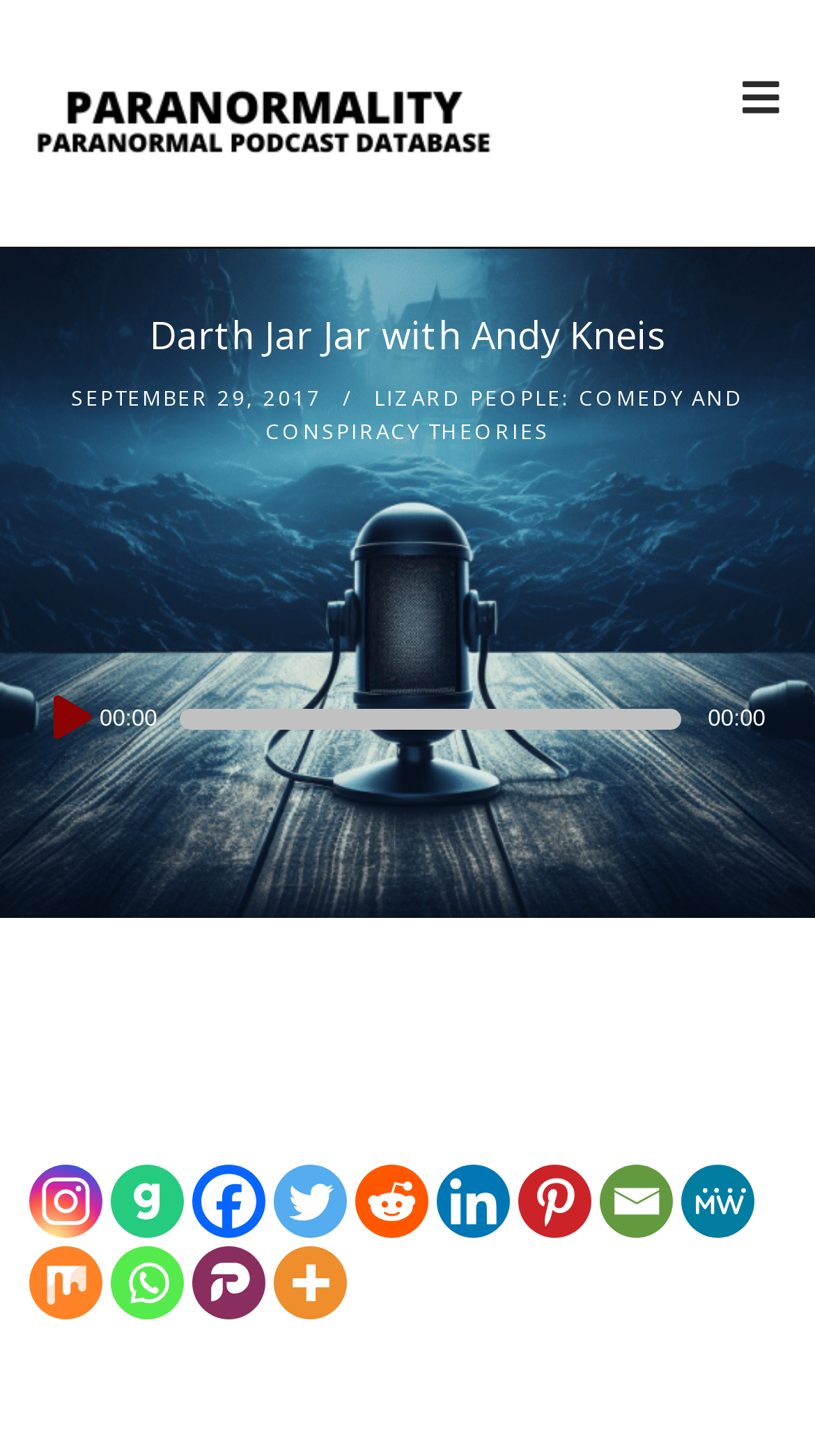Provide a thorough description of the webpage you see.

This webpage appears to be a podcast or audio content page, with a focus on the topic of Jar Jar Binks from the Star Wars universe. At the top of the page, there is a heading that reads "Paranormality Radio" with an accompanying image. Below this, there is another heading that reads "Darth Jar Jar with Andy Kneis". 

To the right of the second heading, there is a date "SEPTEMBER 29, 2017" displayed. Below this, there is a link to another podcast or audio content titled "LIZARD PEOPLE: COMEDY AND CONSPIRACY THEORIES". 

The main content of the page is an audio player, which is located in the middle of the page. The audio player has a play button, a timer that displays the current time "00:00", and a horizontal time slider. 

At the bottom of the page, there is a section with social media links, including Instagram, Gab, Facebook, Twitter, Reddit, Linkedin, Pinterest, Email, MeWe, Mix, Whatsapp, Parler, and More. Each of these links has an accompanying image. The section is headed by the text "Spread the love".